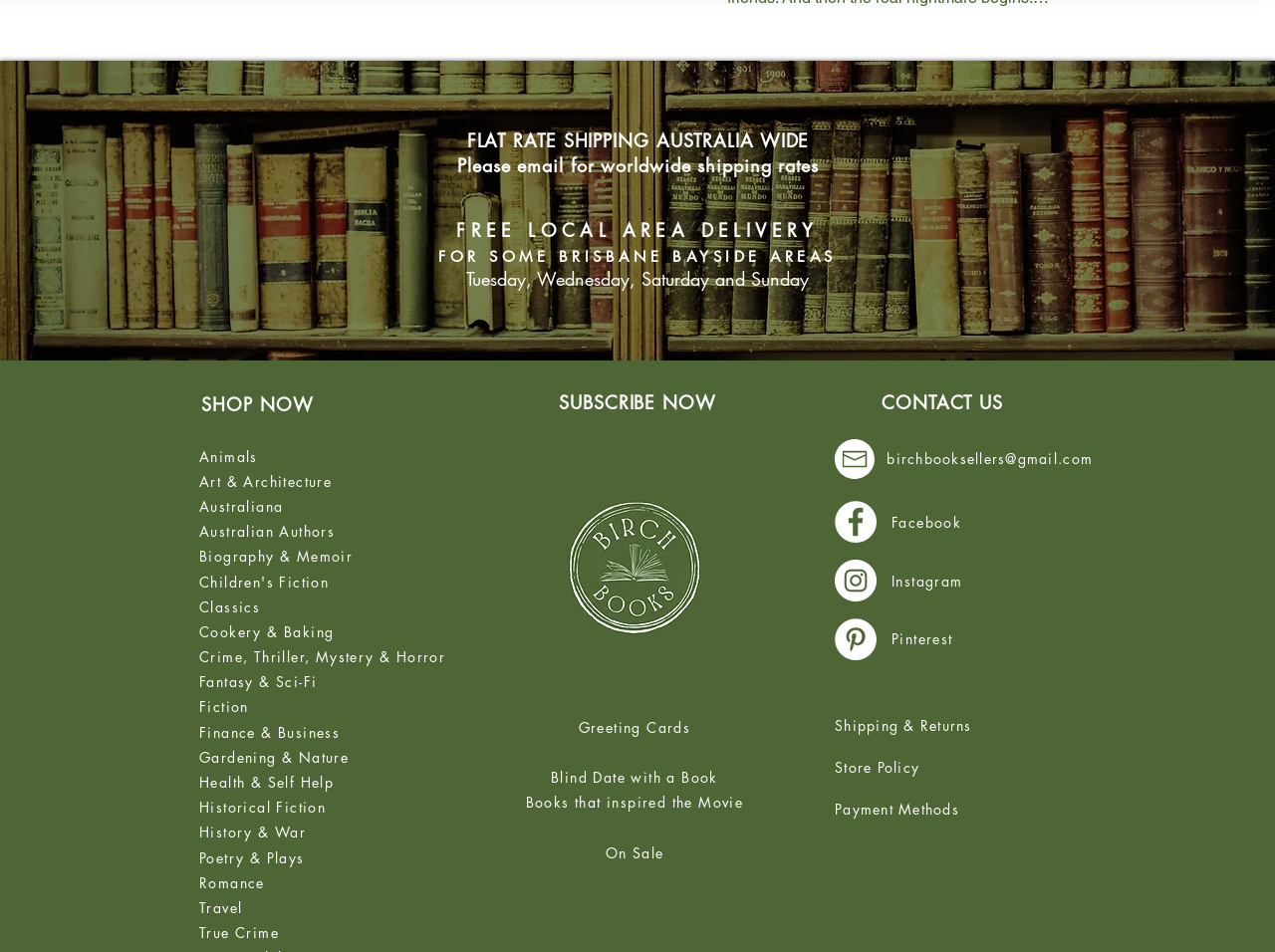Mark the bounding box of the element that matches the following description: "birchbooksellers@gmail.com".

[0.696, 0.471, 0.857, 0.491]